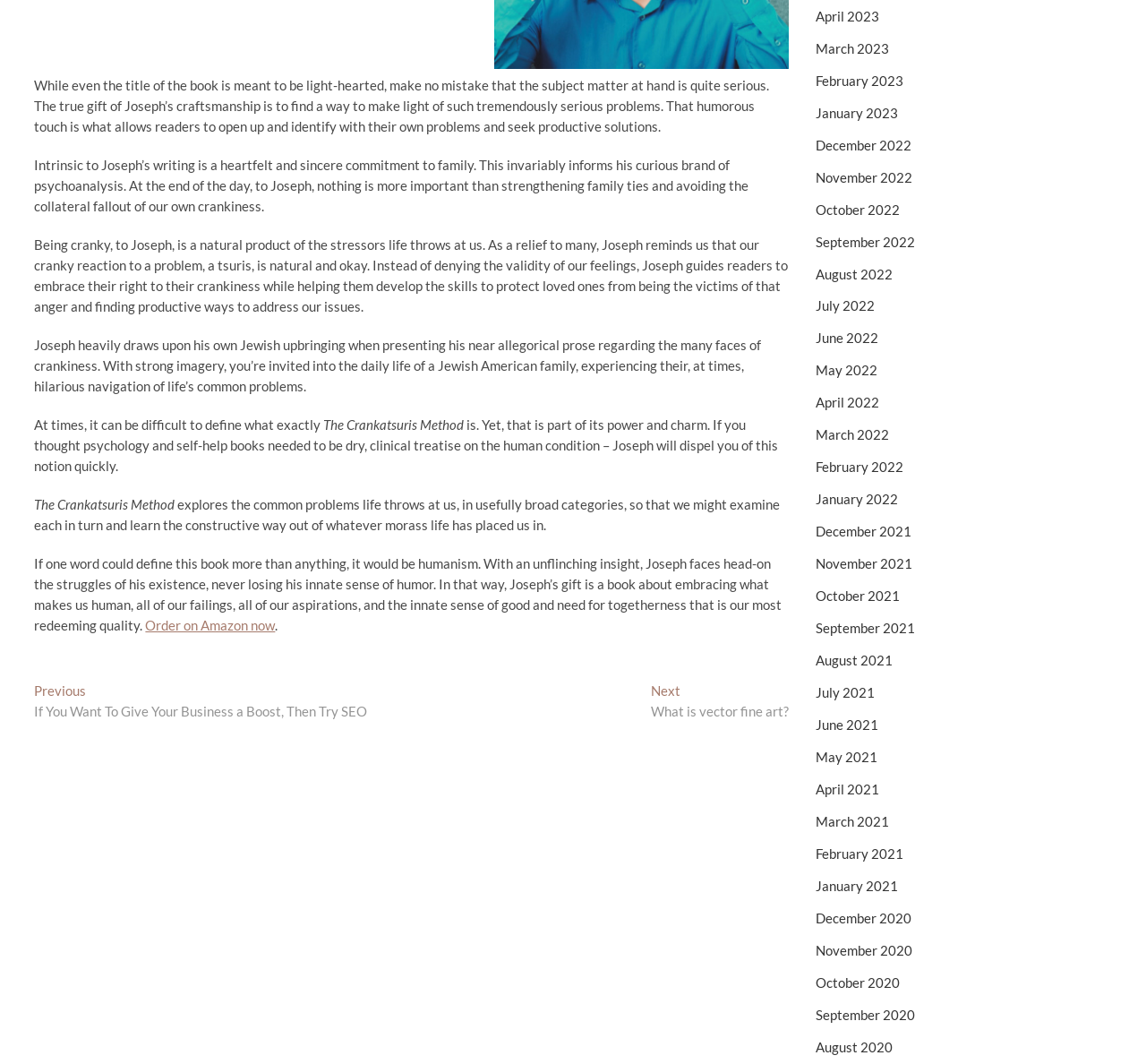What is the purpose of the book?
Using the information from the image, give a concise answer in one word or a short phrase.

To help readers deal with common problems